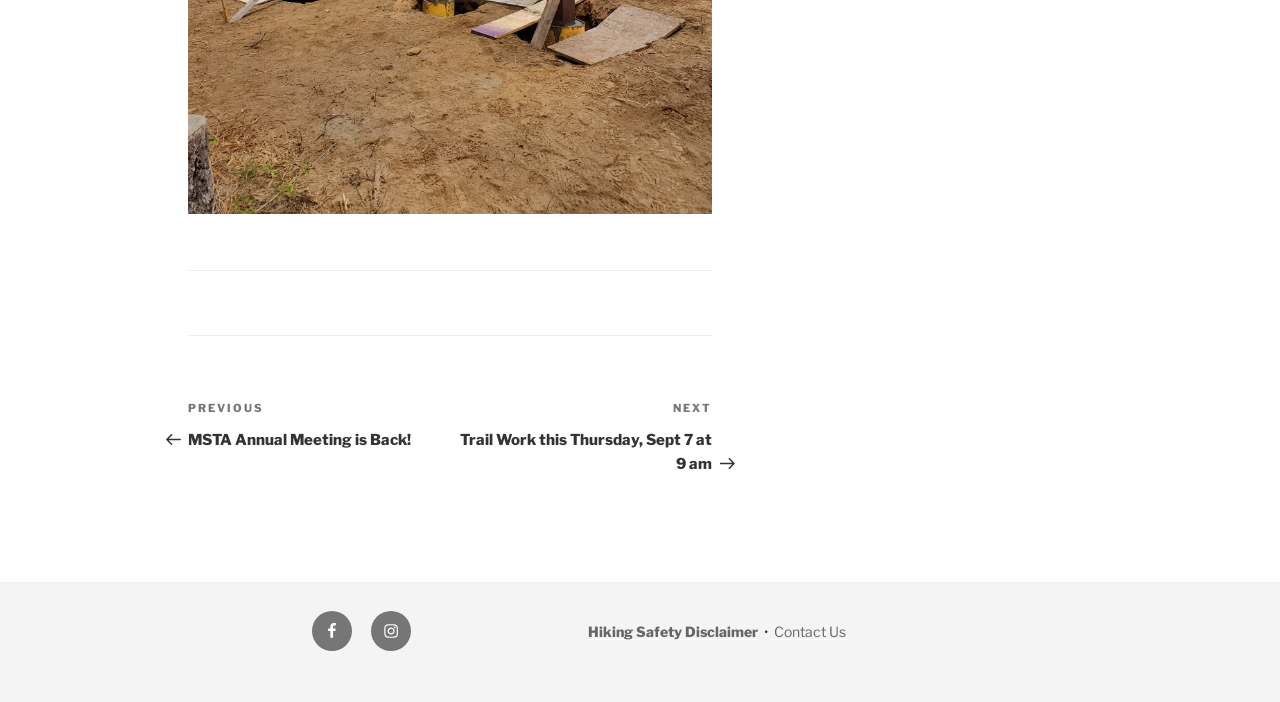Using the given description, provide the bounding box coordinates formatted as (top-left x, top-left y, bottom-right x, bottom-right y), with all values being floating point numbers between 0 and 1. Description: Instagram

[0.29, 0.87, 0.321, 0.927]